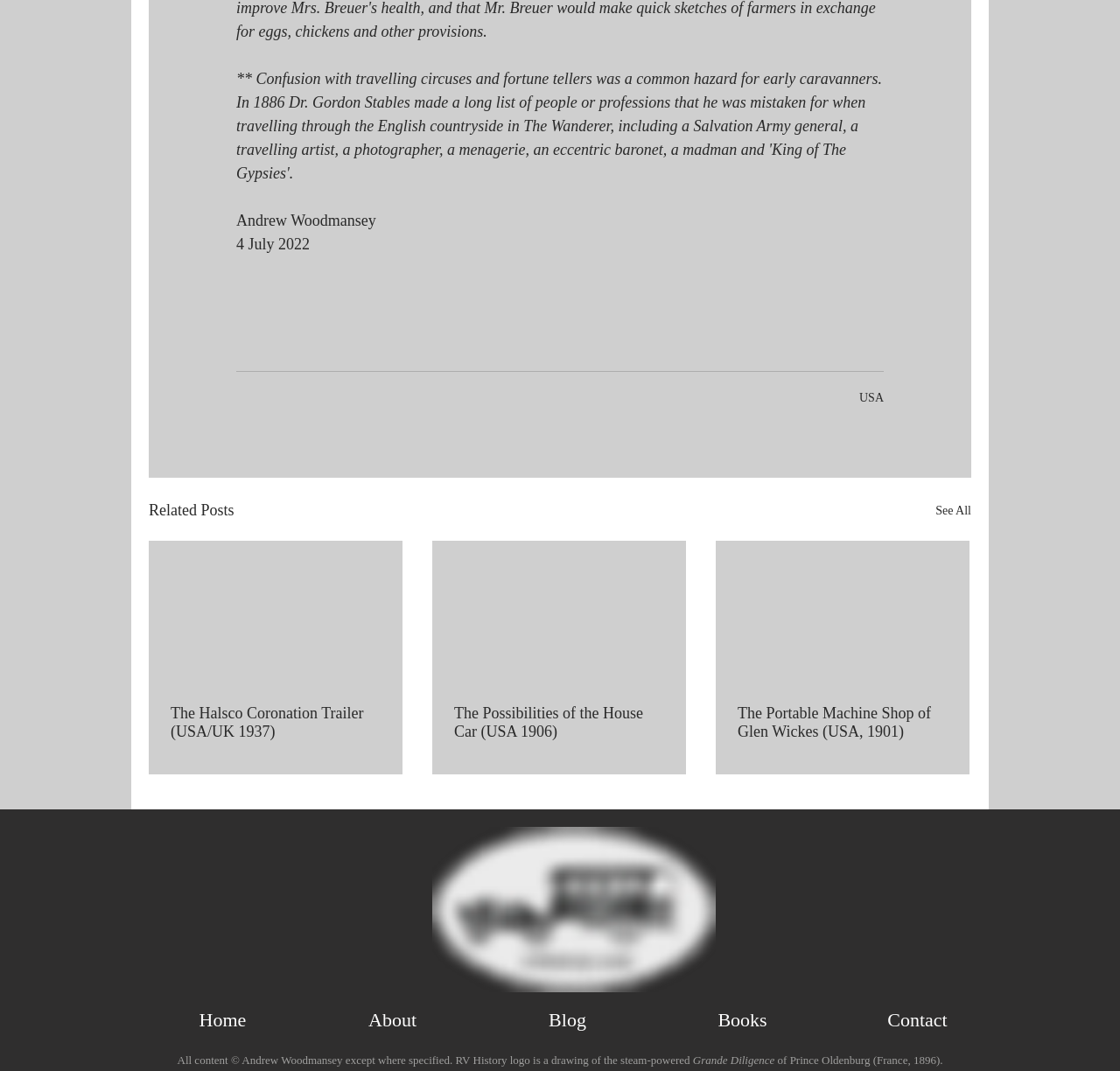What is the topic of the first related post?
Provide a well-explained and detailed answer to the question.

The topic of the first related post is 'The Halsco Coronation Trailer (USA/UK 1937)', which is mentioned in the link of the first article element.